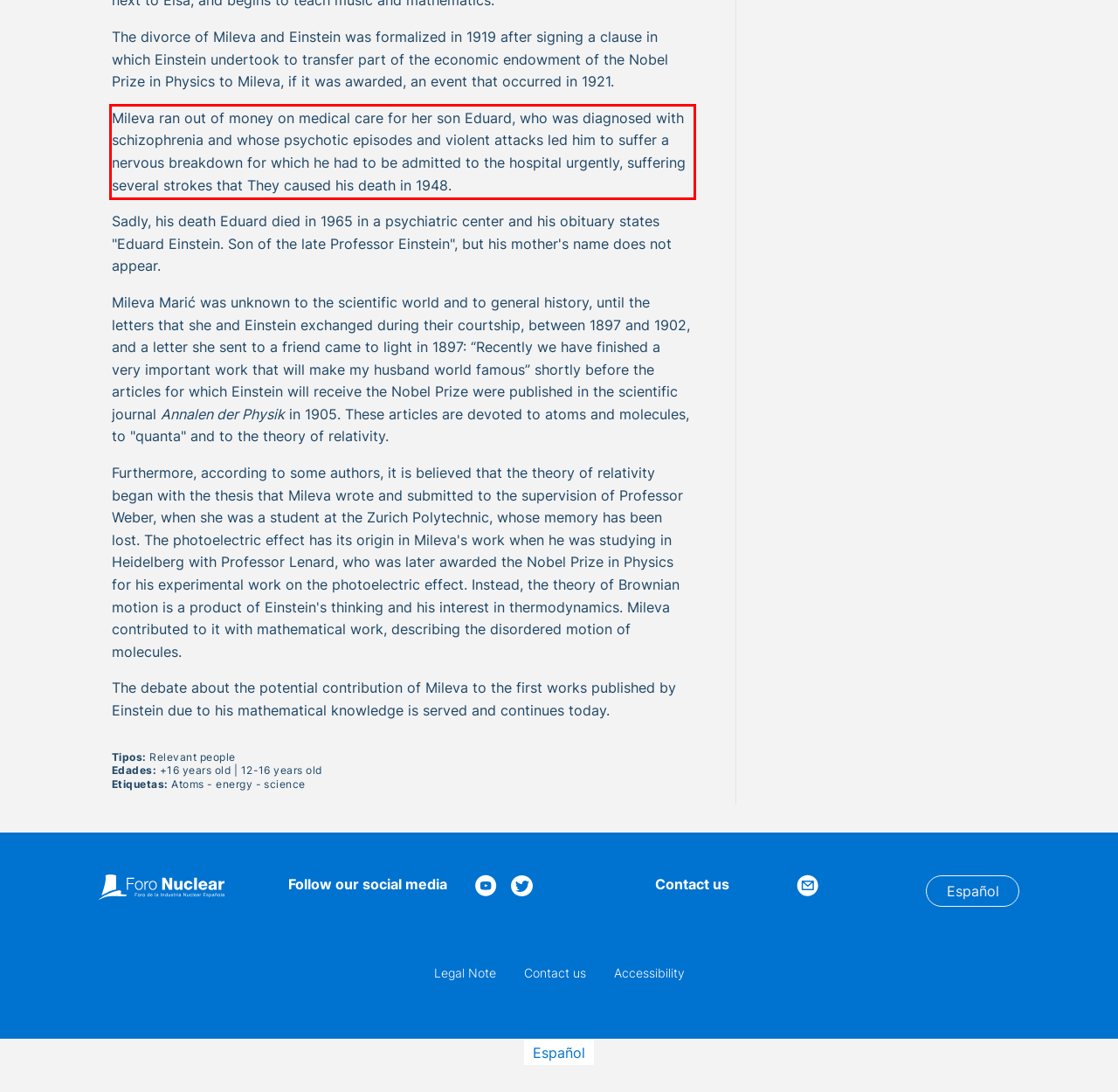You are presented with a screenshot containing a red rectangle. Extract the text found inside this red bounding box.

Mileva ran out of money on medical care for her son Eduard, who was diagnosed with schizophrenia and whose psychotic episodes and violent attacks led him to suffer a nervous breakdown for which he had to be admitted to the hospital urgently, suffering several strokes that They caused his death in 1948.